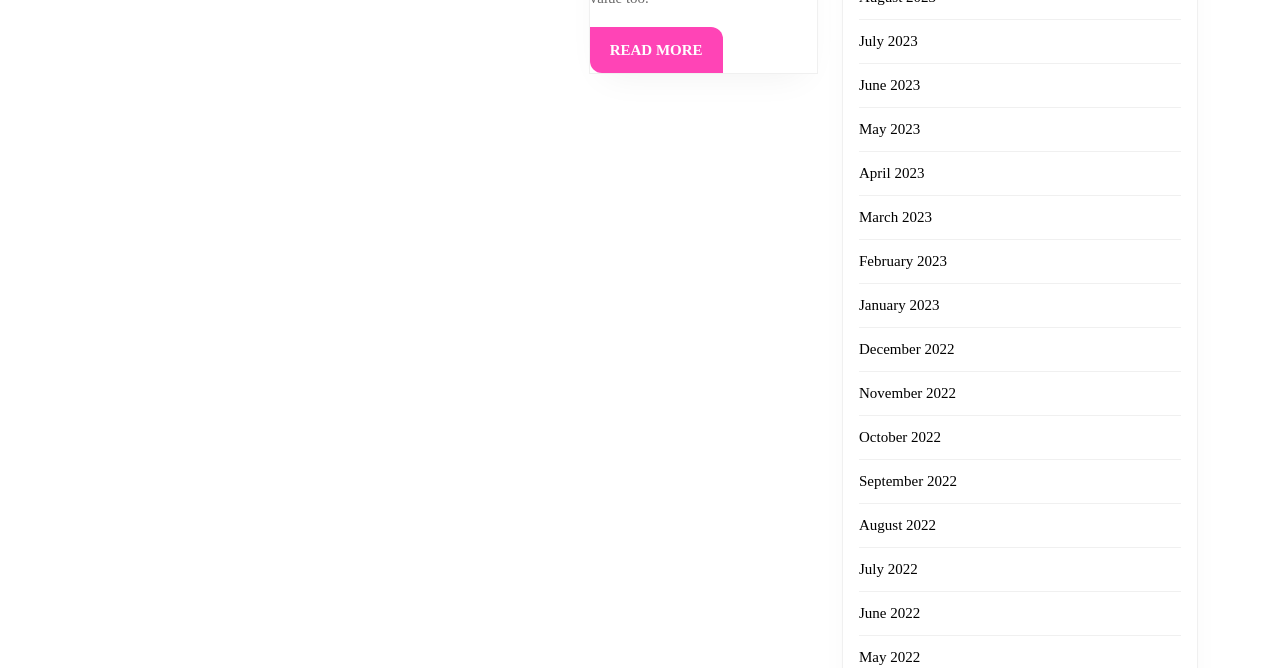Provide your answer to the question using just one word or phrase: What is the position of the 'READ MORE' link?

Top-left